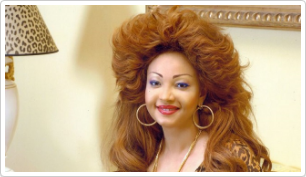What type of earrings is the woman wearing?
Please respond to the question with a detailed and thorough explanation.

The caption specifically mentions that the woman is adorned with large hoop earrings, which complement her confident and glamorous appearance, indicating that the earrings are of the hoop type.